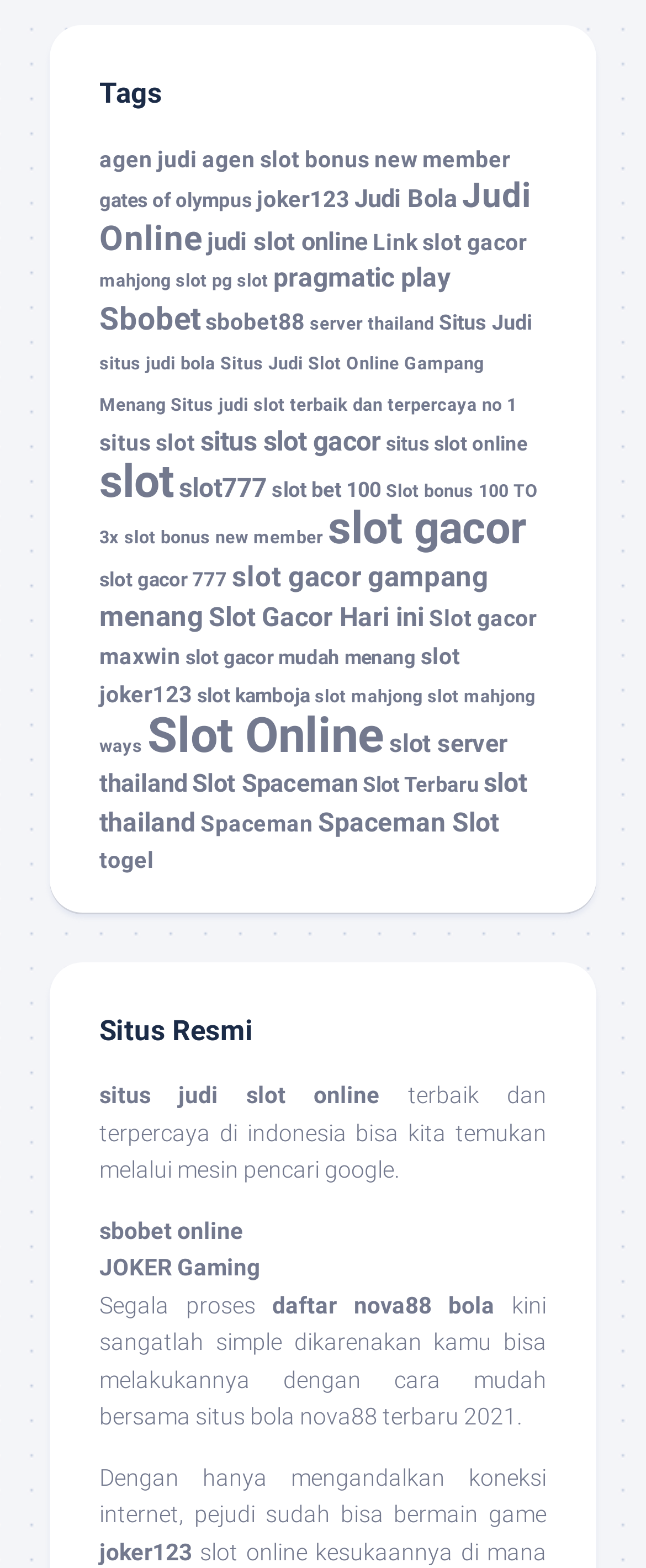Using the provided element description: "https://www.linkedin.com/in/mark-kember", identify the bounding box coordinates. The coordinates should be four floats between 0 and 1 in the order [left, top, right, bottom].

None